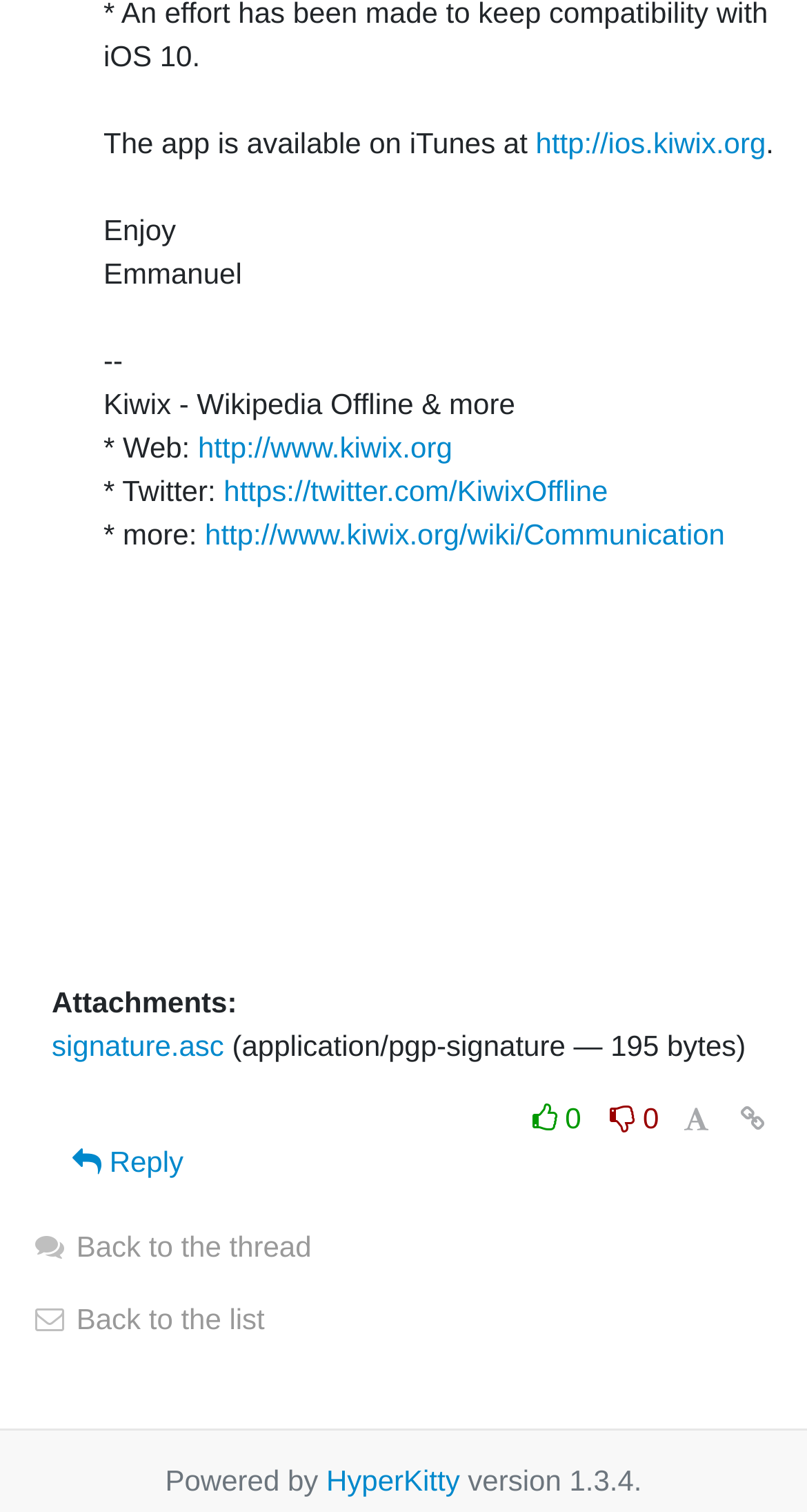Please determine the bounding box coordinates of the area that needs to be clicked to complete this task: 'Reply to the thread'. The coordinates must be four float numbers between 0 and 1, formatted as [left, top, right, bottom].

[0.064, 0.743, 0.253, 0.793]